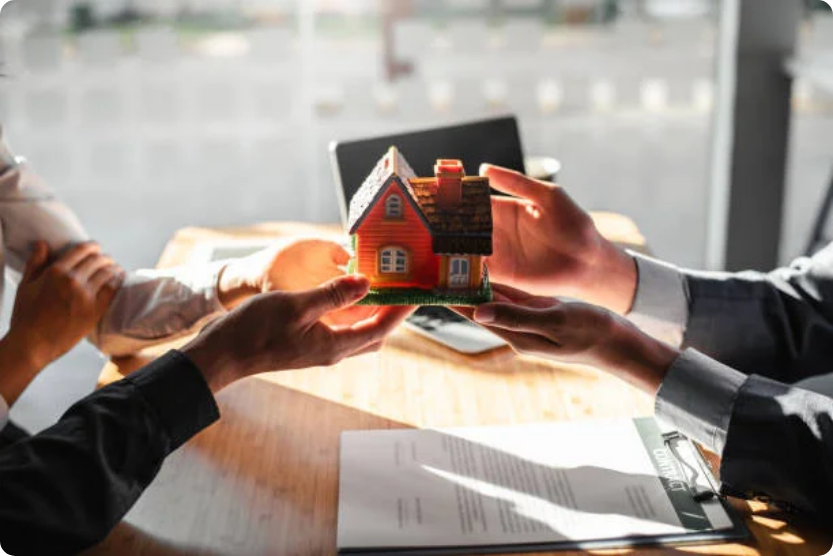What is present in the backdrop of the workspace?
Please answer the question as detailed as possible.

The backdrop of the well-lit workspace is complemented by a few documents and a laptop, adding a sense of urgency and purpose to the encounter.